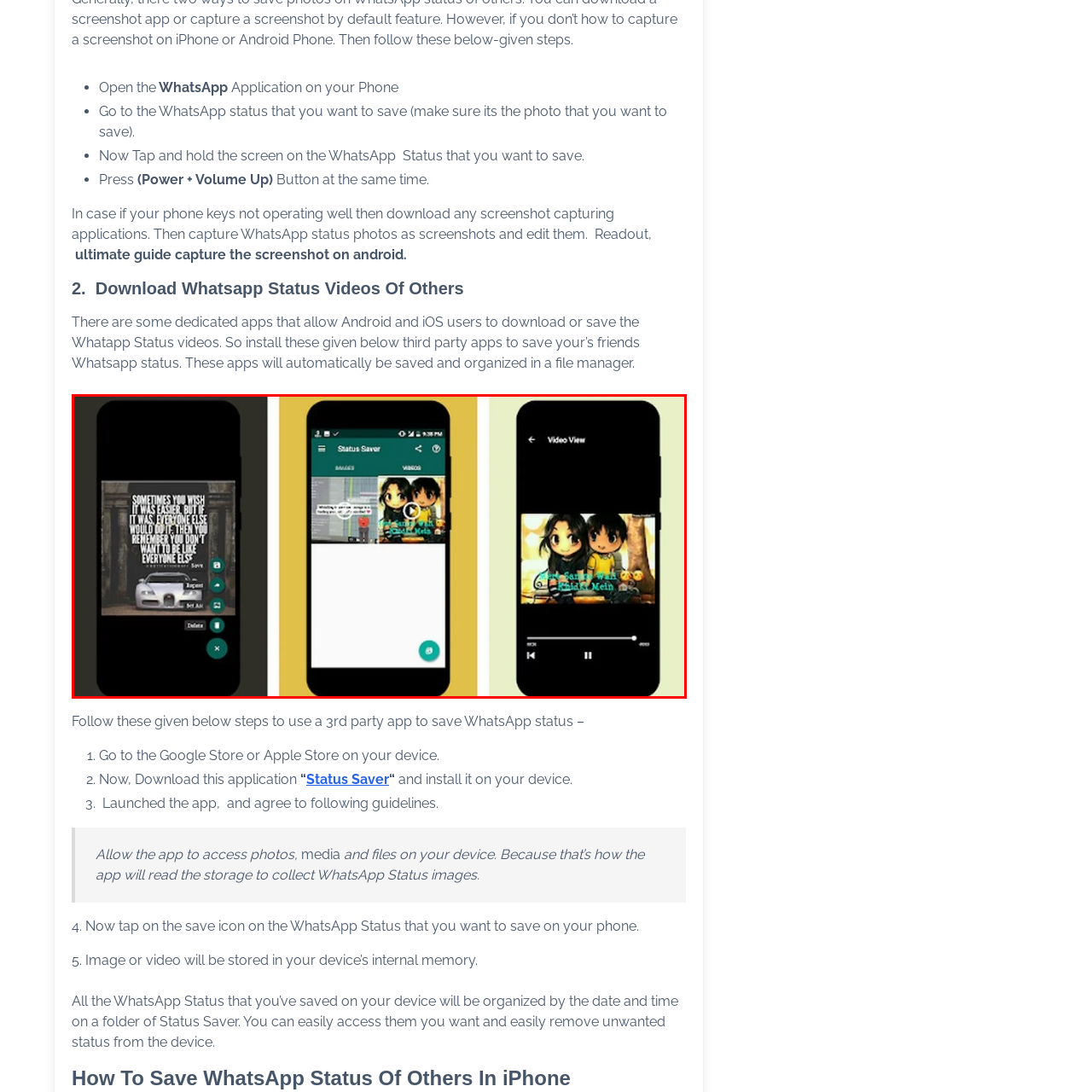Please provide a comprehensive caption for the image highlighted in the red box.

The image showcases a trio of screenshots from the "Status Saver" application, designed for downloading and managing WhatsApp statuses. 

1. **First Screenshot (Left)**: This screen displays a creative WhatsApp status featuring a motivational quote overlaid on a serene image. The interface includes options for sharing and deleting the status, indicative of user-friendly navigation.

2. **Second Screenshot (Middle)**: Here, the app highlights a user interface labeled "Status Saver" that categorizes saved content into two tabs: "Images" and "Videos." This allows users to easily navigate their saved statuses, with a clean, minimalist design that optimizes the viewing experience.

3. **Third Screenshot (Right)**: The final image presents a video play interface, showing a still frame from a saved video status, complete with playback controls. This functionality emphasizes the app's capability to store and stream multimedia content, making it versatile for WhatsApp users looking to save their friends' statuses.

Together, these screenshots illustrate the app's functionality and user experience, providing a practical solution for efficiently managing WhatsApp statuses.